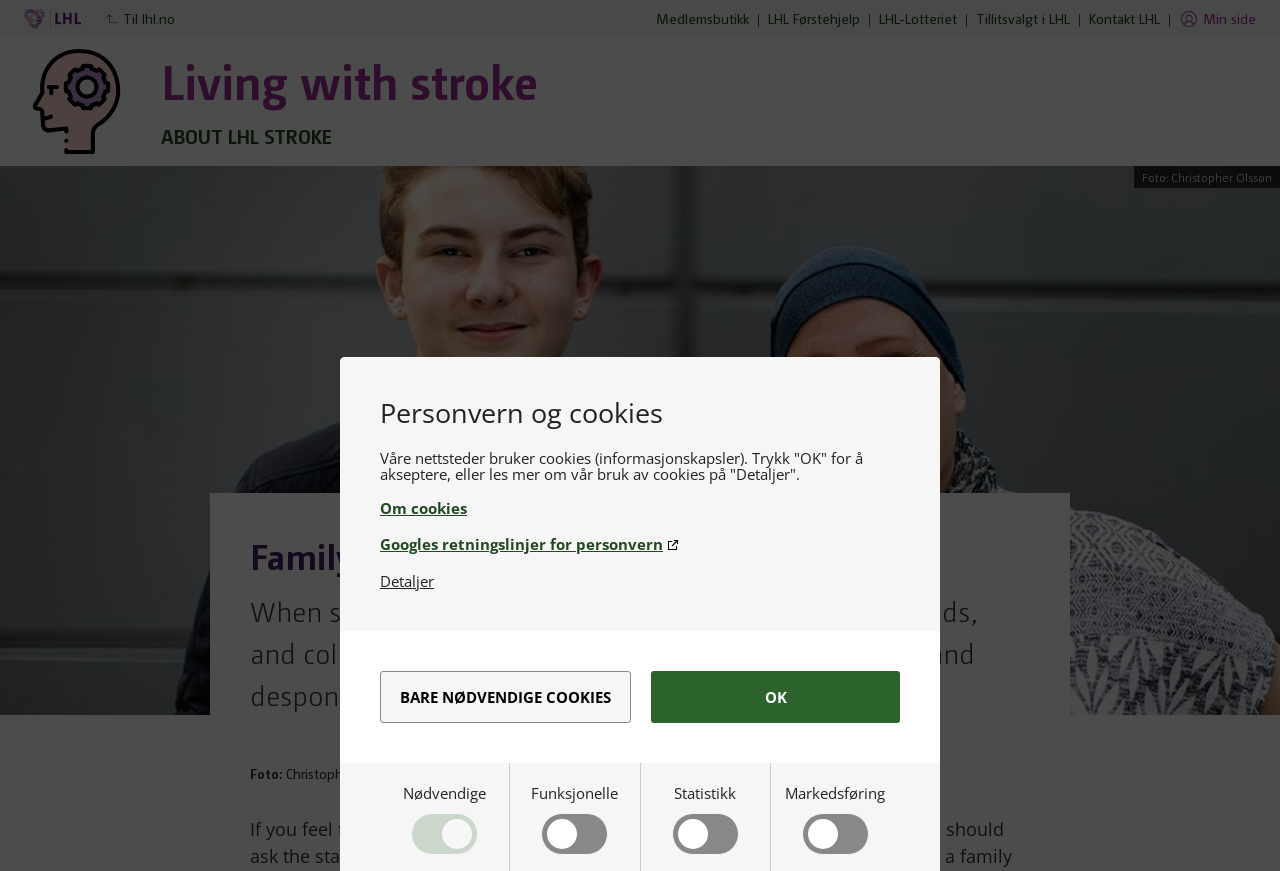Given the element description: "Min side", predict the bounding box coordinates of this UI element. The coordinates must be four float numbers between 0 and 1, given as [left, top, right, bottom].

[0.921, 0.009, 0.981, 0.033]